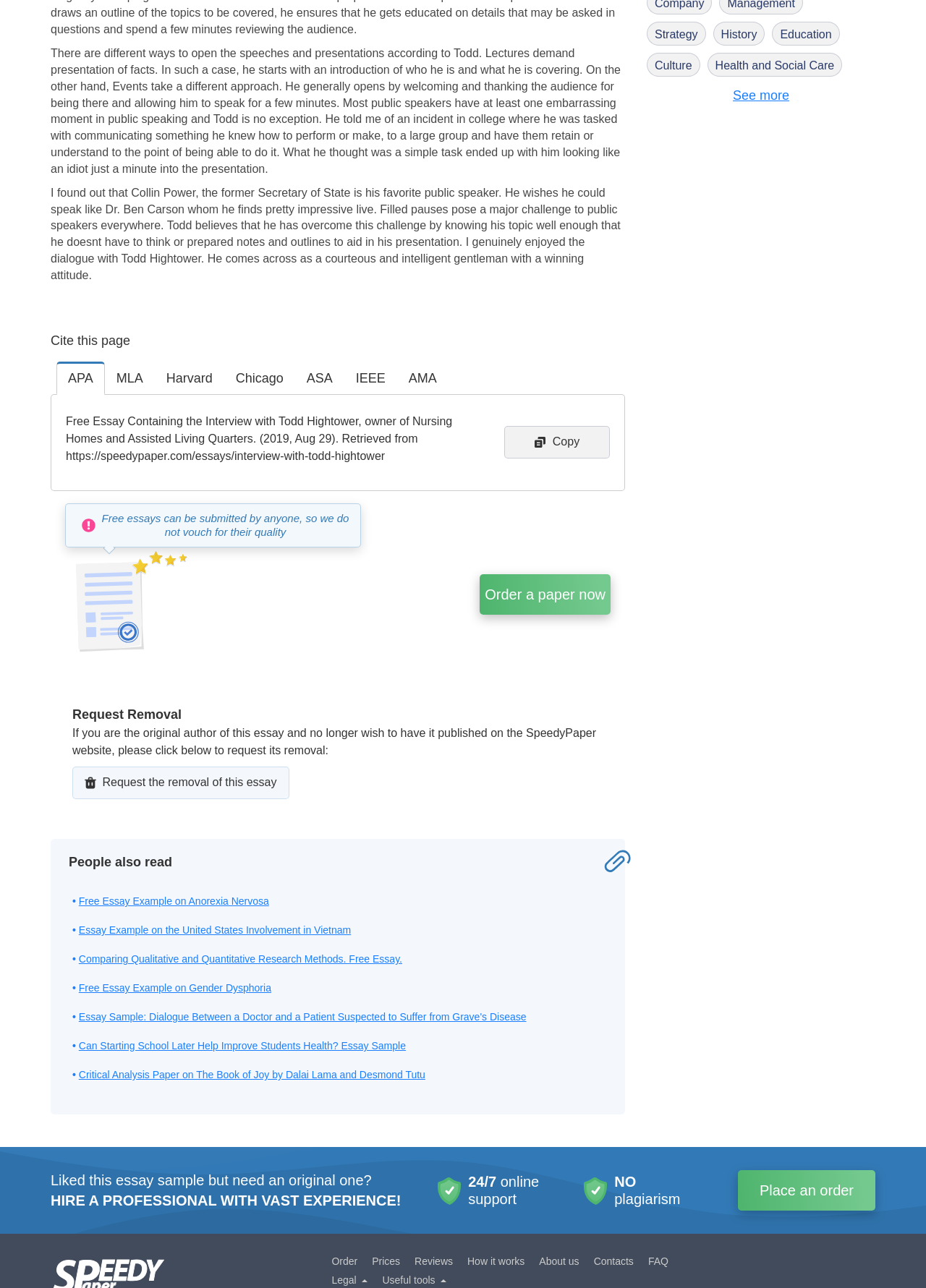Identify the bounding box coordinates for the element that needs to be clicked to fulfill this instruction: "Request the removal of this essay". Provide the coordinates in the format of four float numbers between 0 and 1: [left, top, right, bottom].

[0.078, 0.595, 0.312, 0.621]